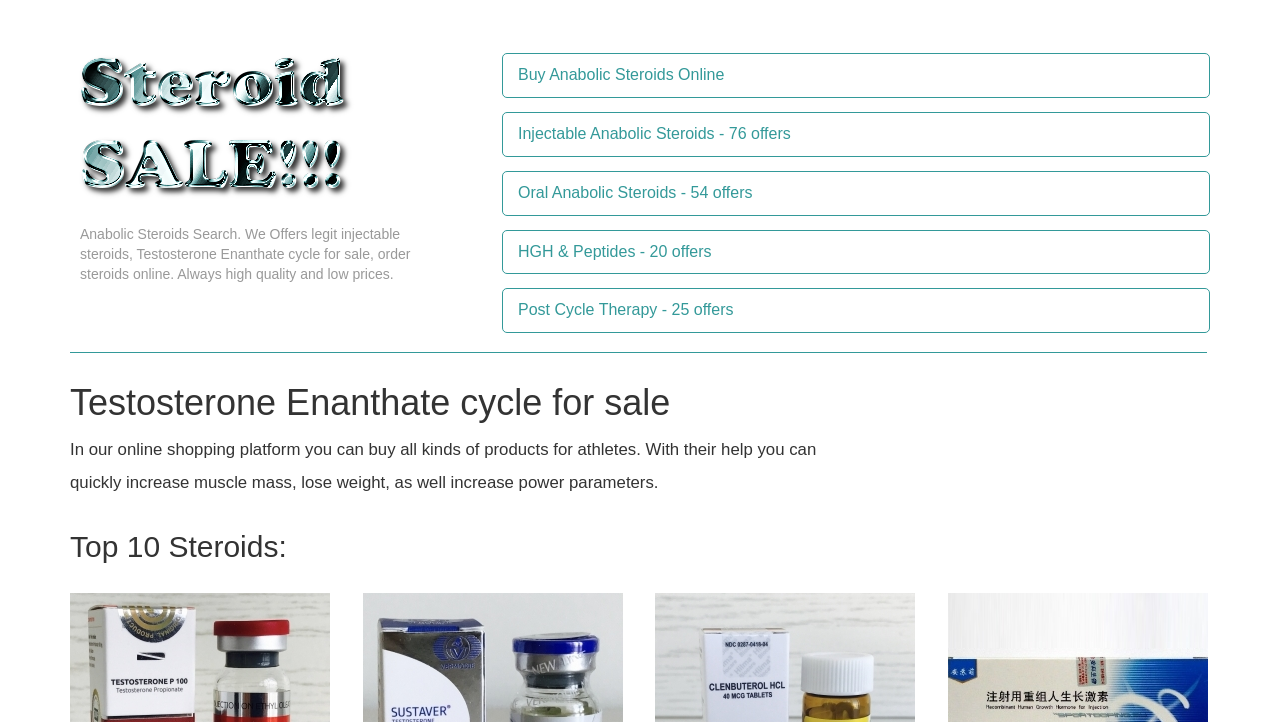Give a one-word or short phrase answer to the question: 
What is the name of the logo?

Not specified